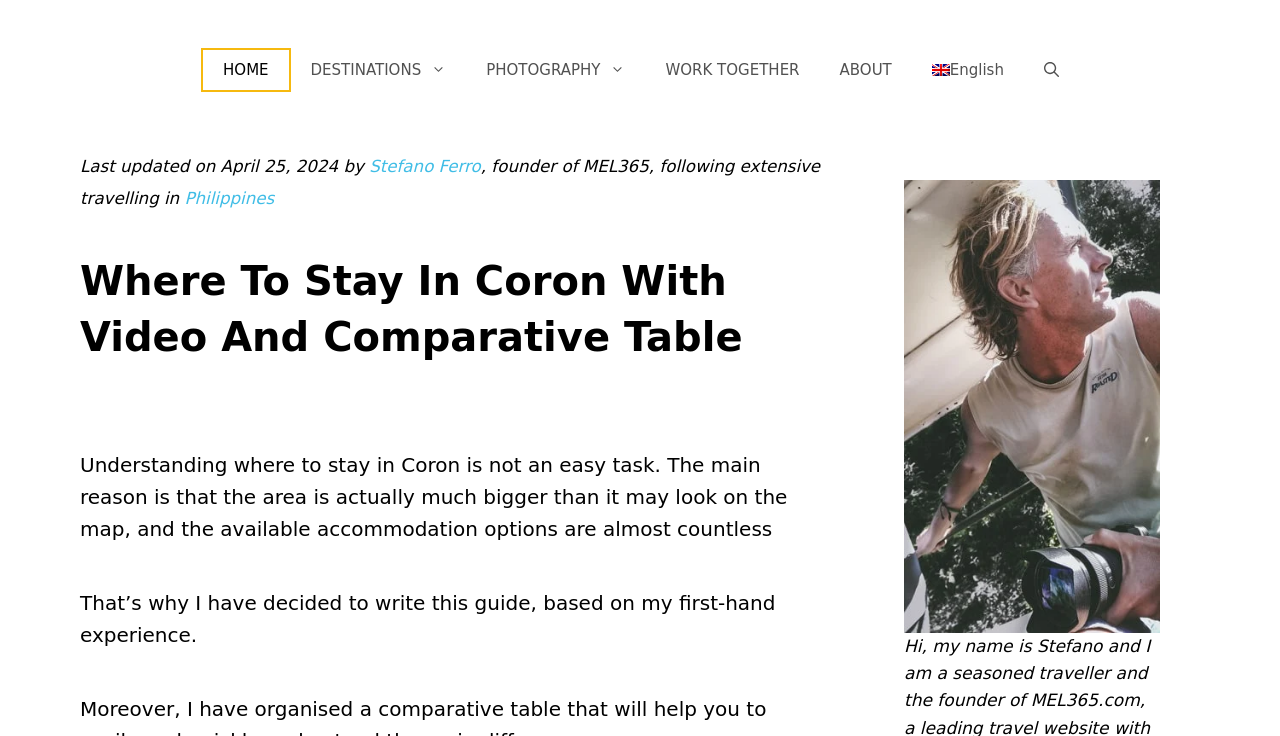Find the headline of the webpage and generate its text content.

Where To Stay In Coron With Video And Comparative Table